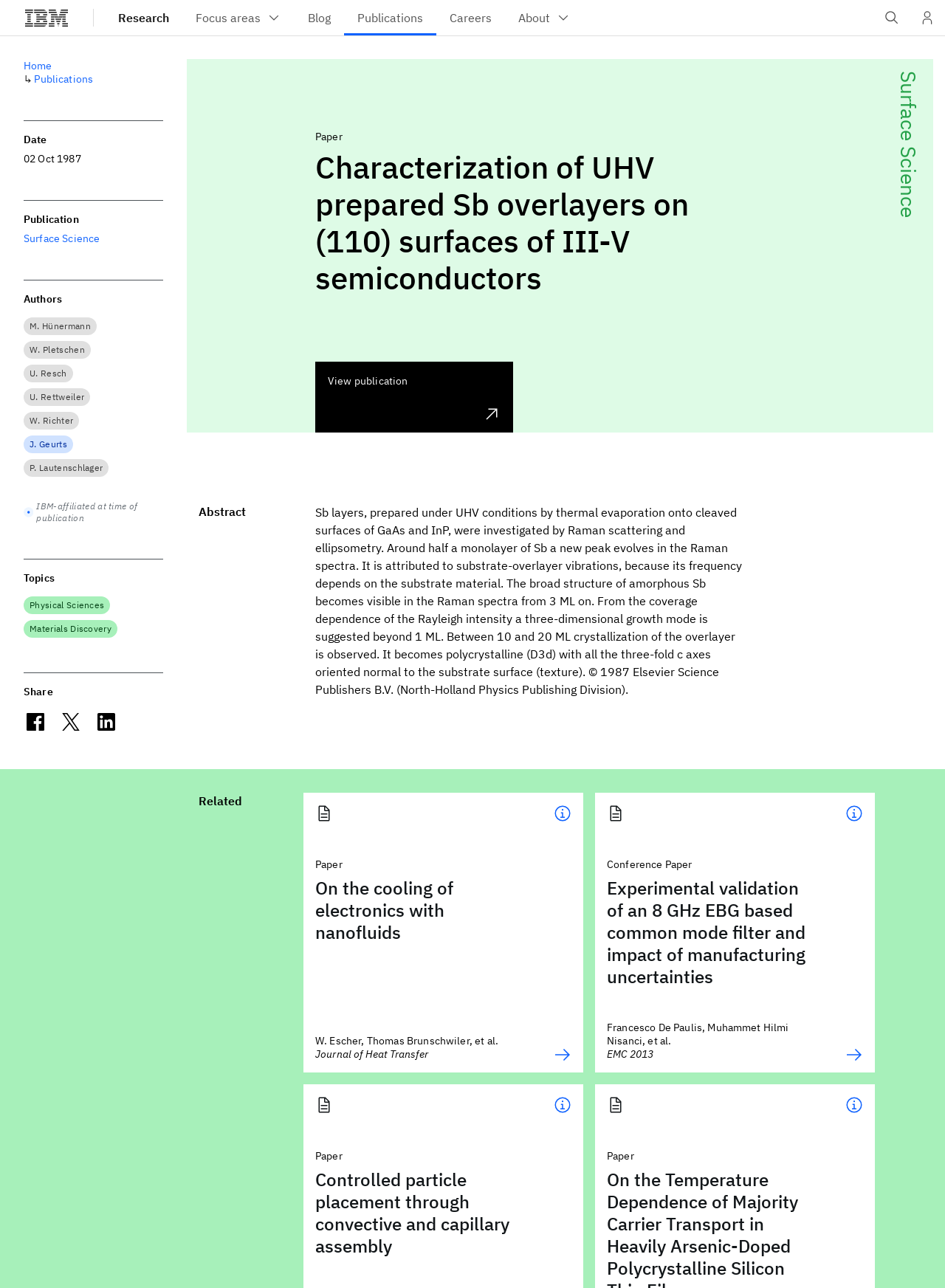Show the bounding box coordinates for the HTML element described as: "Open IBM search field".

[0.925, 0.0, 0.962, 0.028]